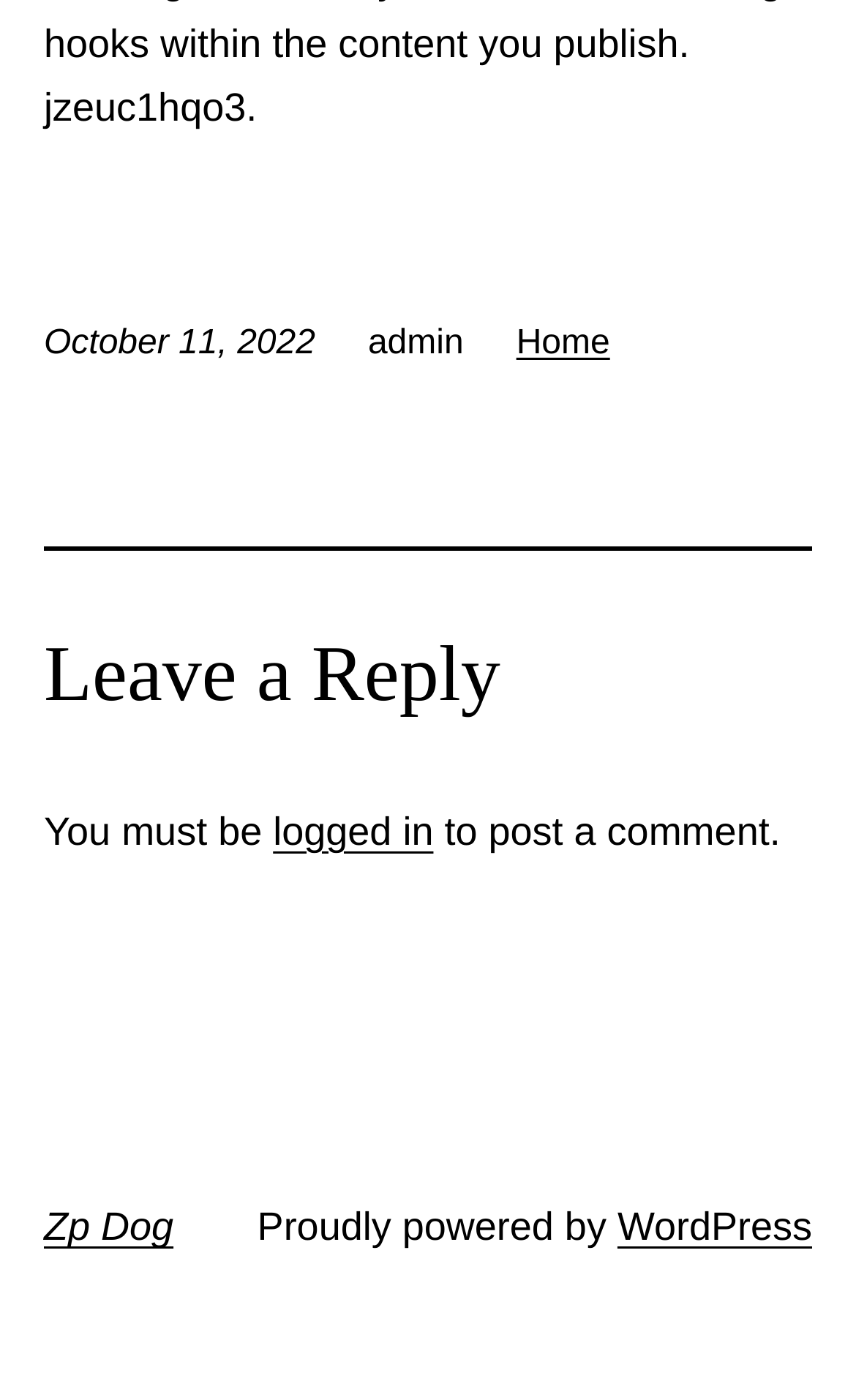What is the username of the current user?
Look at the webpage screenshot and answer the question with a detailed explanation.

The username of the current user can be found at the top of the webpage, next to the 'Home' link, where it is displayed as 'admin'.